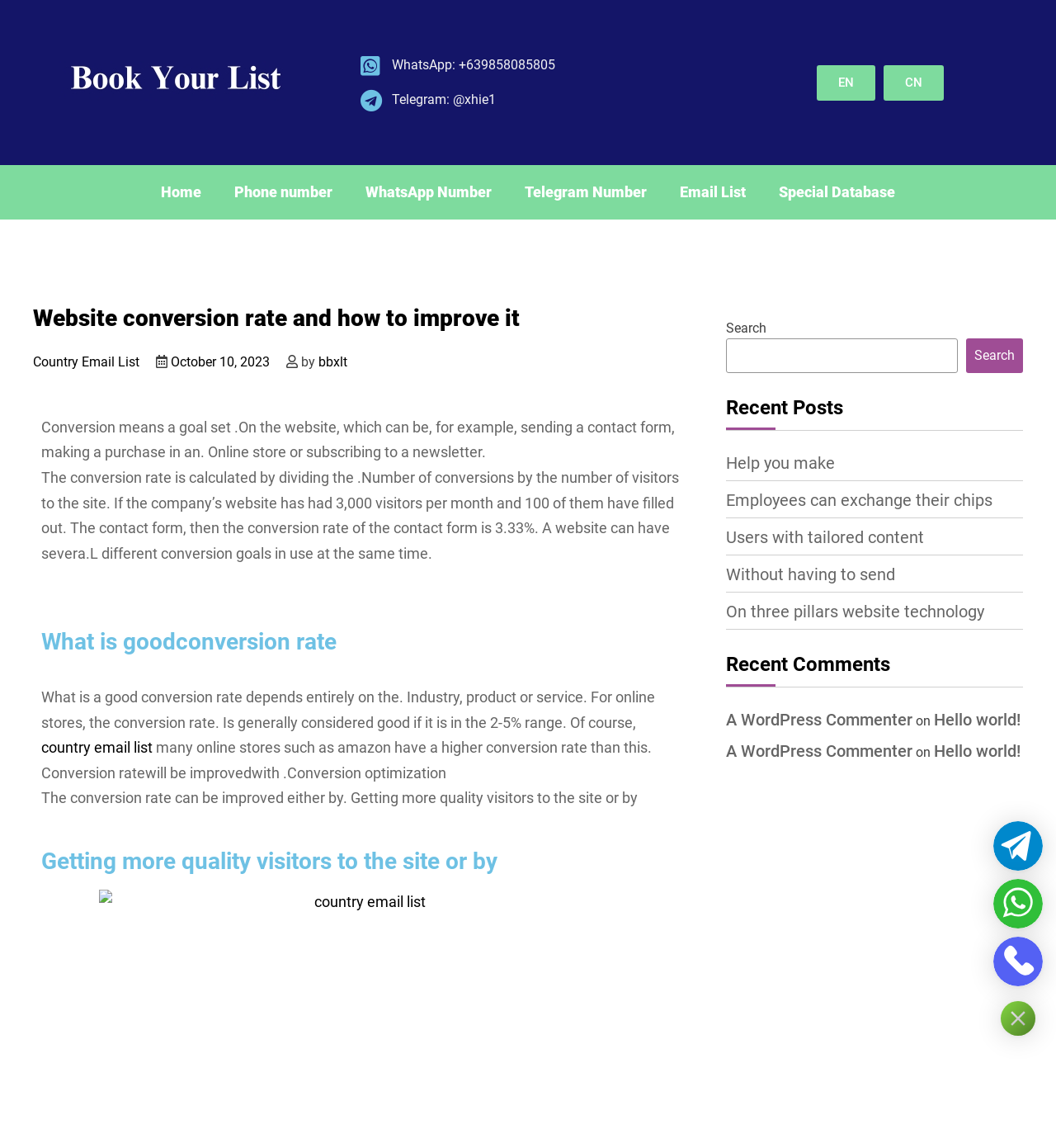Locate the bounding box coordinates of the clickable region necessary to complete the following instruction: "Read the 'Recent Posts'". Provide the coordinates in the format of four float numbers between 0 and 1, i.e., [left, top, right, bottom].

[0.688, 0.342, 0.969, 0.375]